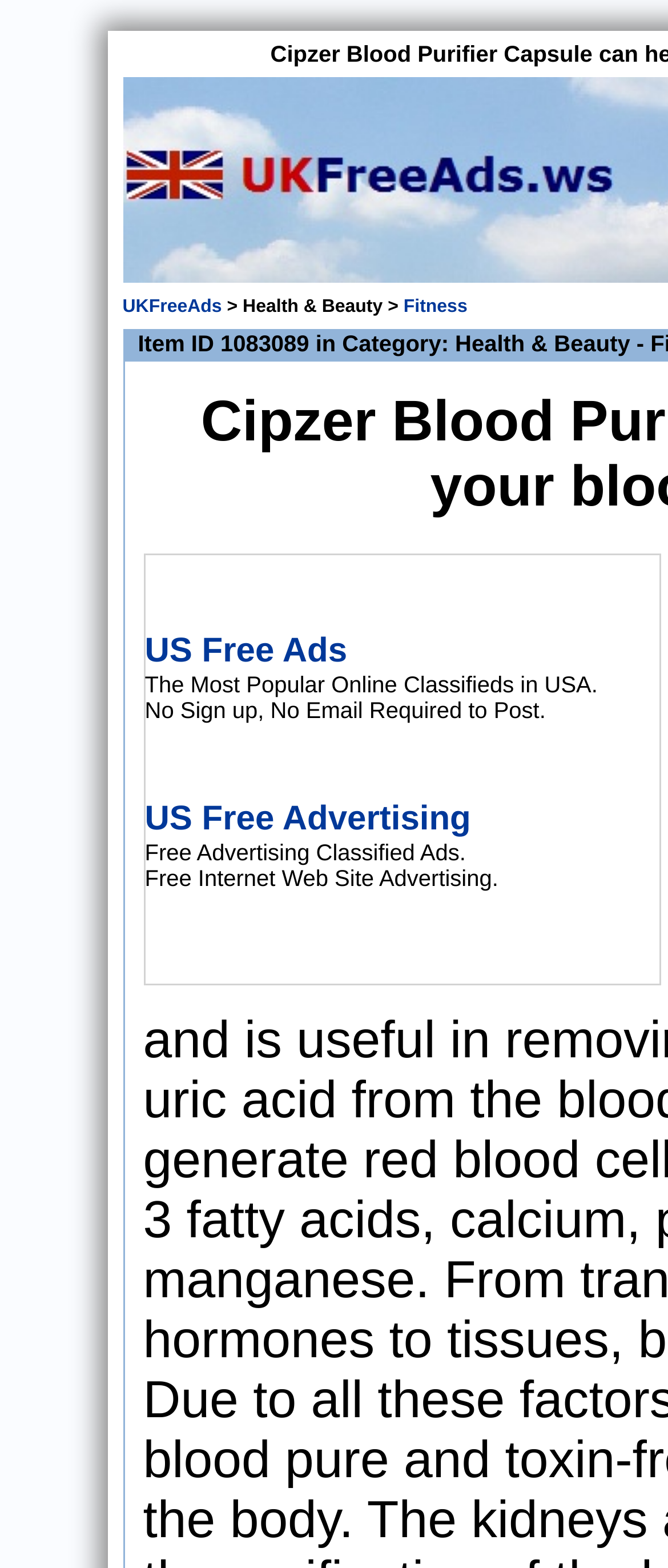Give a short answer using one word or phrase for the question:
What is the benefit of posting on the online classifieds?

No sign up, no email required